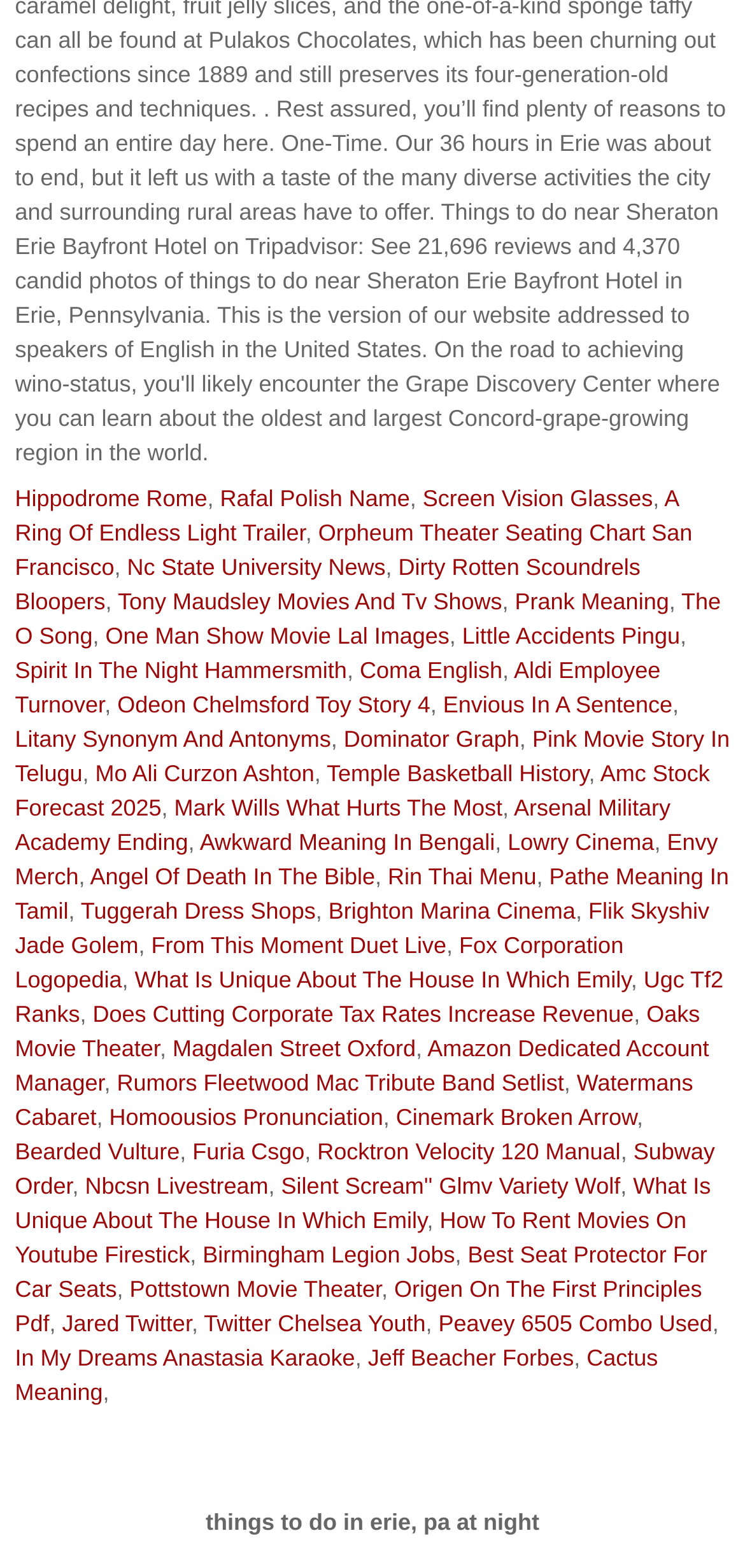Please identify the bounding box coordinates of the clickable area that will allow you to execute the instruction: "Visit Rafal Polish Name page".

[0.295, 0.309, 0.55, 0.326]